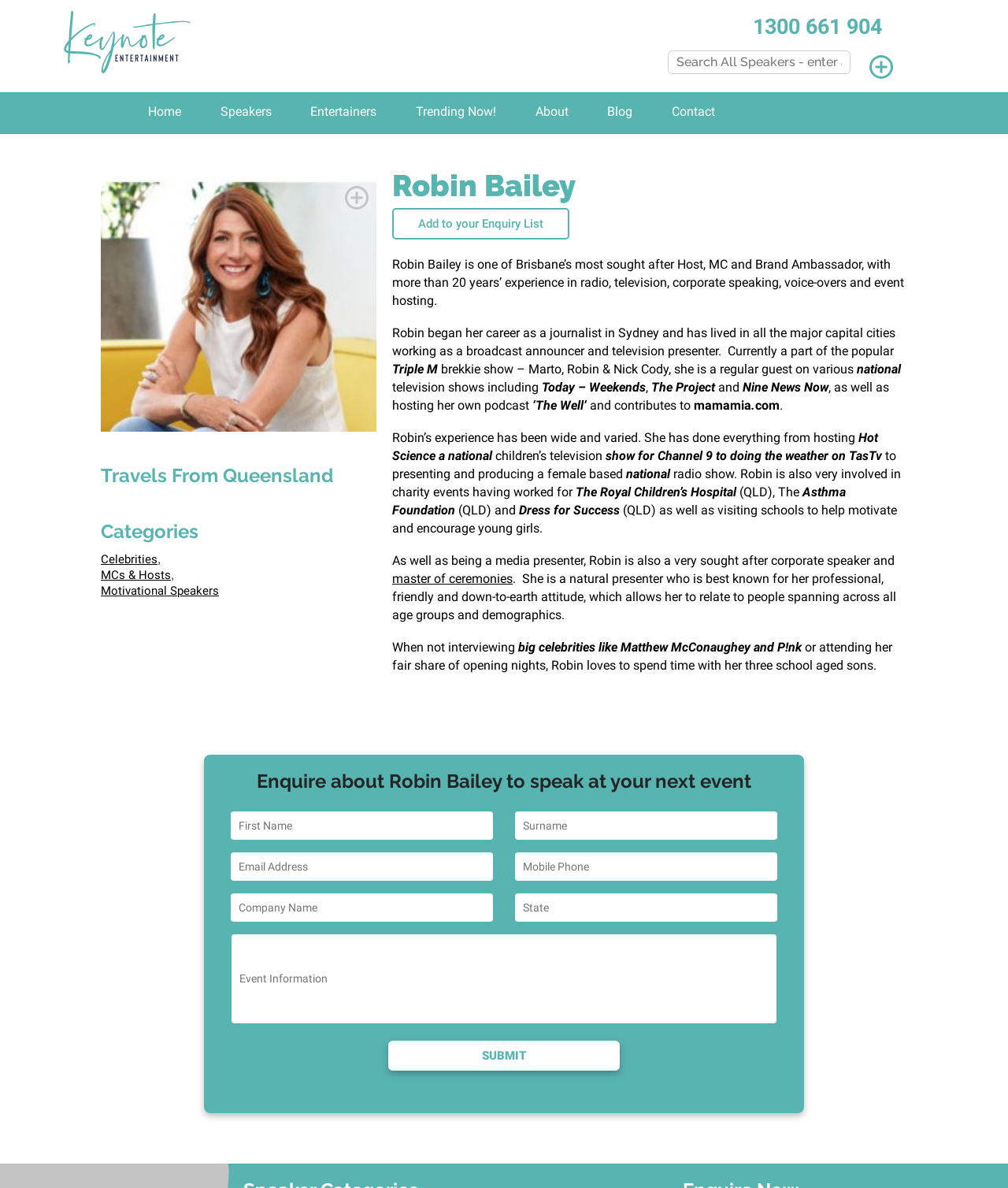Generate an in-depth caption that captures all aspects of the webpage.

This webpage is about Robin Bailey, a keynote speaker and entertainer. At the top, there is a navigation menu with links to "Home", "Speakers", "Entertainers", "Trending Now!", "About", "Blog", and "Contact". Below the navigation menu, there is a search bar labeled "Search All Speakers - enter a name / category". 

To the left of the search bar, there is an image of Robin Bailey, and below it, there are links to categories such as "Celebrities", "MCs & Hosts", and "Motivational Speakers". 

On the right side of the page, there is a heading "Robin Bailey" and a button "Add to your Enquiry List". Below the heading, there is a brief description of Robin Bailey, mentioning her experience as a host, MC, and brand ambassador, as well as her work in radio, television, corporate speaking, voice-overs, and event hosting.

The page also features a detailed biography of Robin Bailey, mentioning her career as a journalist, her work on various television shows, and her experience hosting and producing a national radio show. Additionally, it highlights her involvement in charity events and her work as a corporate speaker and master of ceremonies.

At the bottom of the page, there is a section to enquire about Robin Bailey speaking at an event, with a heading "Enquire about Robin Bailey to speak at your next event" and a form with fields for first name, surname, email address, mobile phone, company name, state, and event information. The form is accompanied by a "SUBMIT" button.